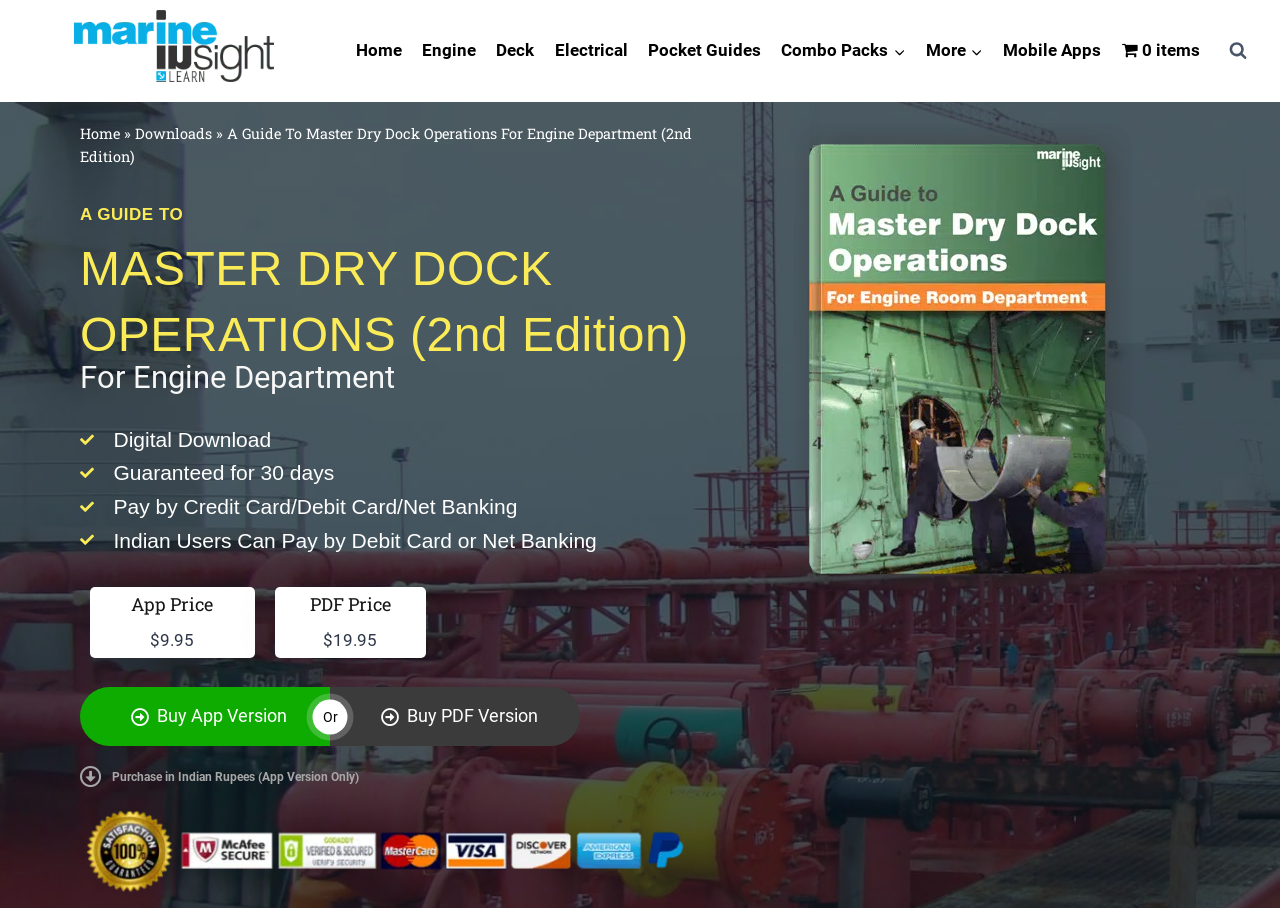Kindly determine the bounding box coordinates for the clickable area to achieve the given instruction: "View the 'Combo Packs' menu".

[0.603, 0.03, 0.715, 0.082]